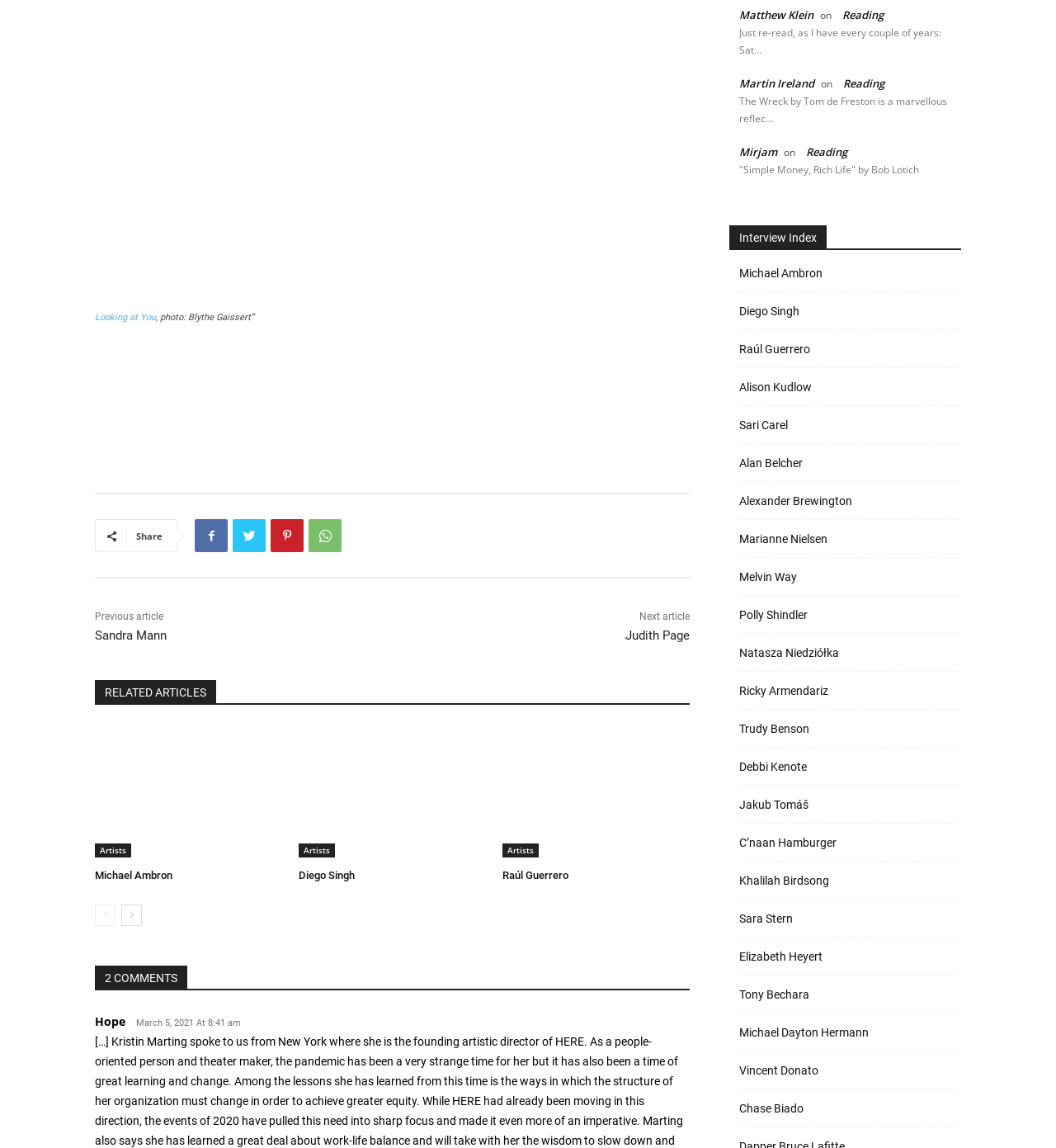What is the category of the article?
Please answer the question as detailed as possible based on the image.

The category of the article can be found in the link elements with text content 'Artists'. There are multiple occurrences of this link element, but they all have the same text content, which suggests that the article belongs to the 'Artists' category.